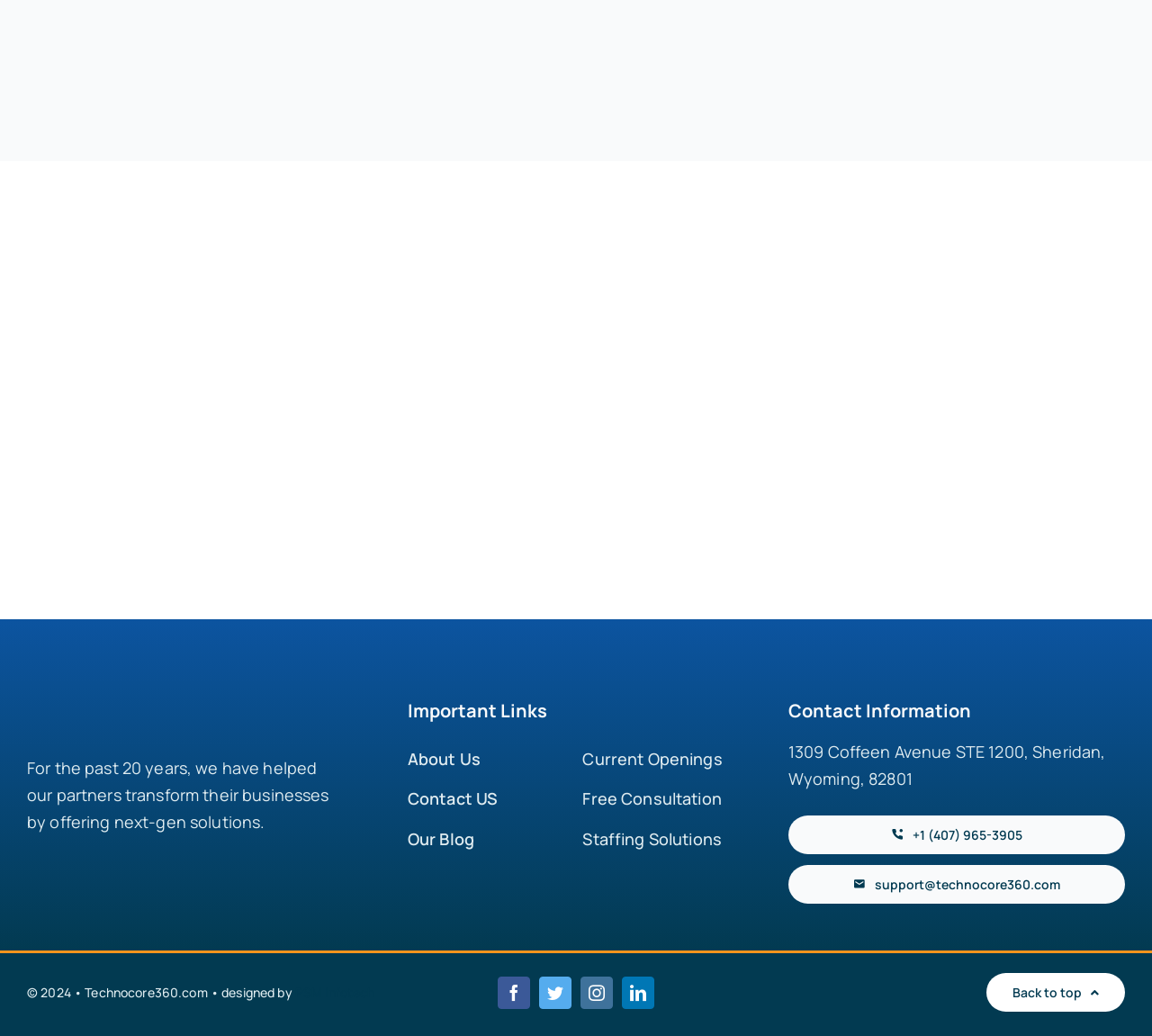What is the website designed by? From the image, respond with a single word or brief phrase.

PSM Infotech